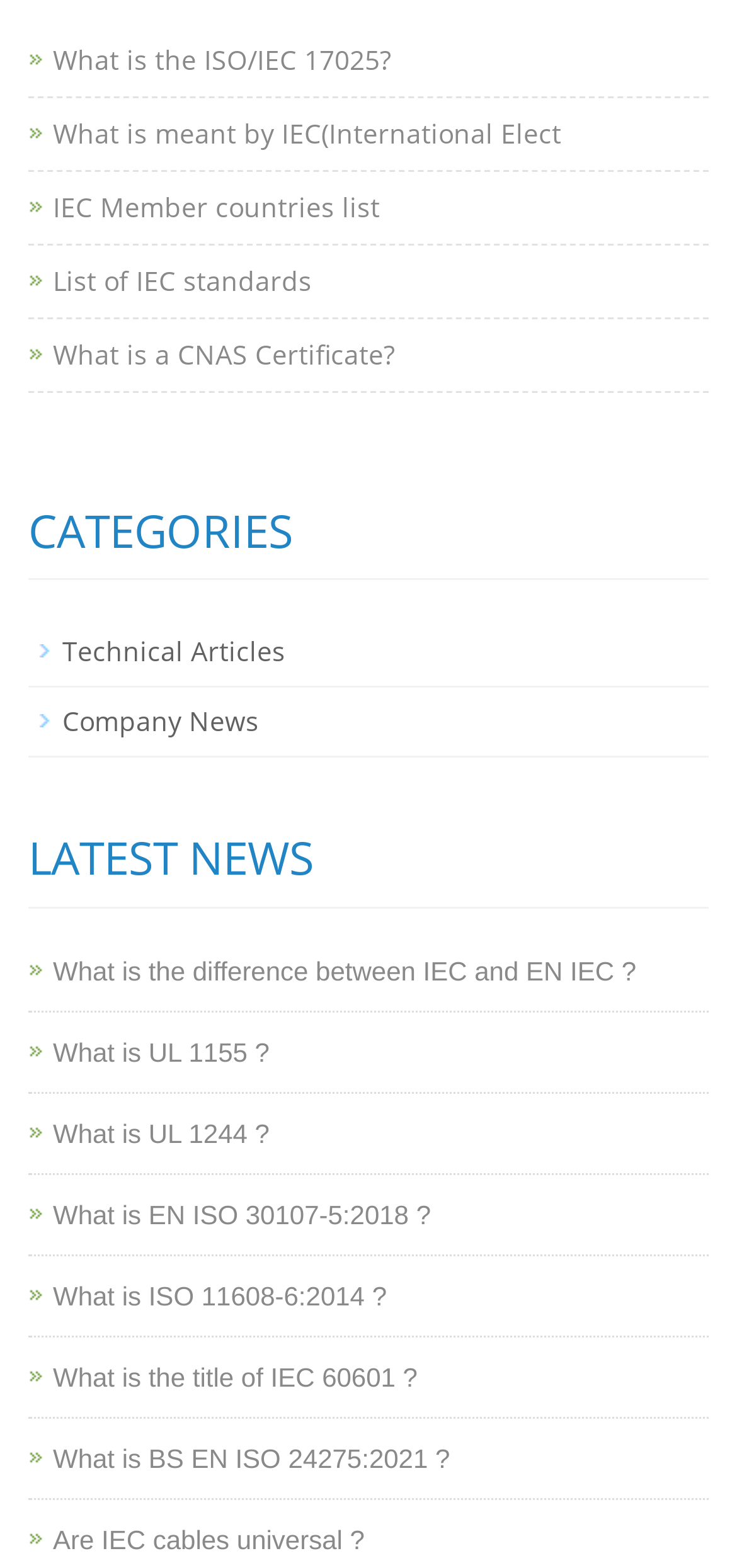Please provide a brief answer to the following inquiry using a single word or phrase:
What is the purpose of the webpage?

Providing information on technical standards